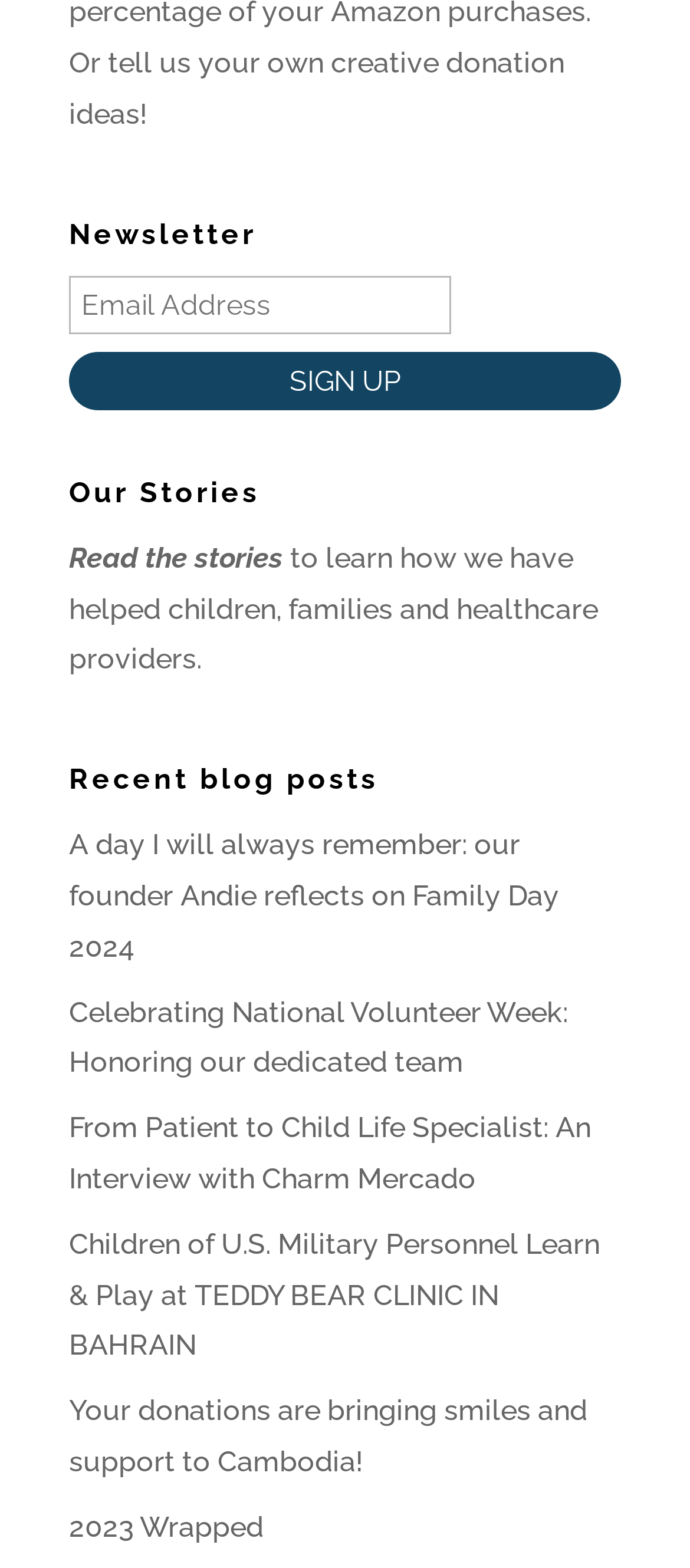What is the topic of the first blog post listed?
Provide a fully detailed and comprehensive answer to the question.

The first blog post listed is titled 'A day I will always remember: our founder Andie reflects on Family Day 2024', indicating that it is a personal reflection on a specific event or experience related to Family Day 2024.